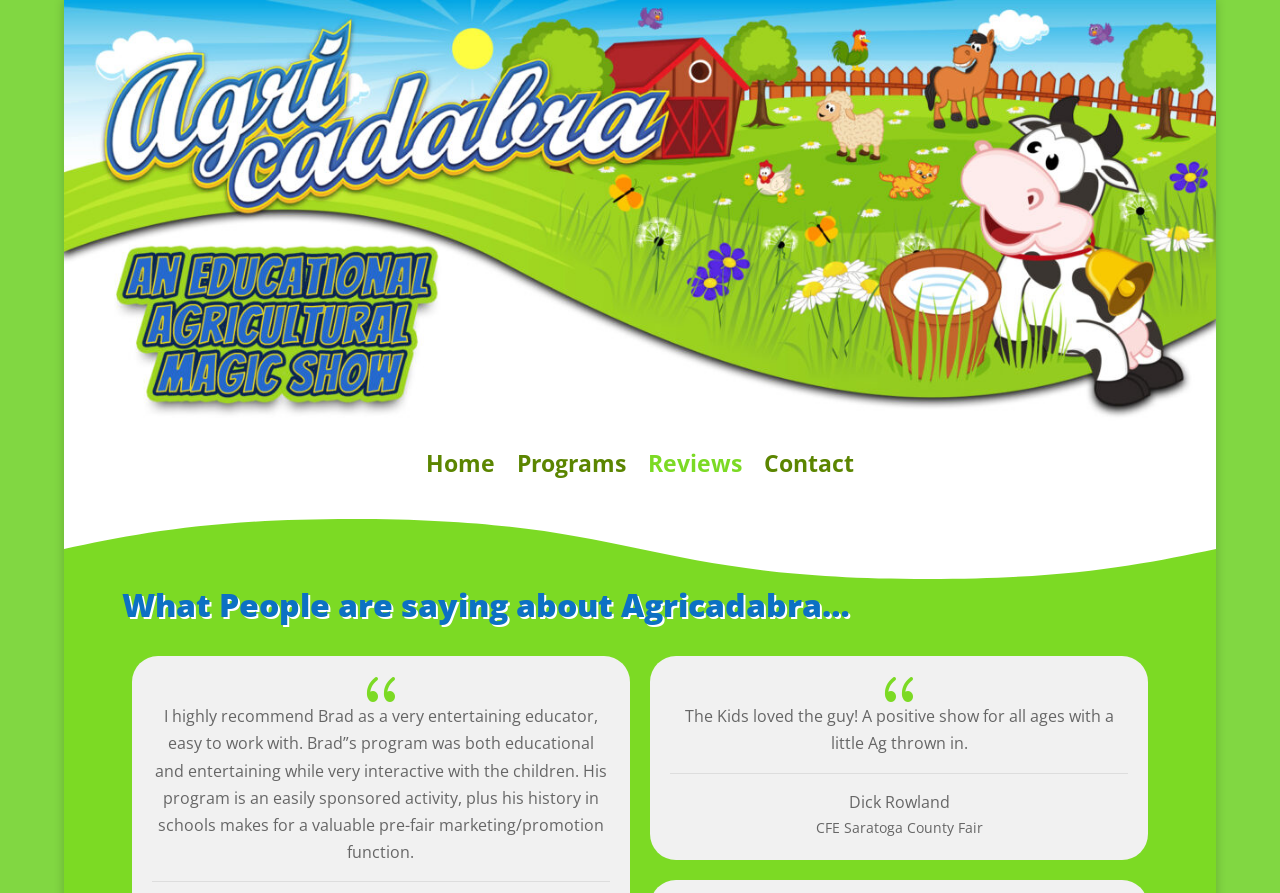Please provide a detailed answer to the question below based on the screenshot: 
How many navigation links are at the top of the page?

I counted the number of link elements at the top of the page, which are four: 'Home', 'Programs', 'Reviews', and 'Contact'.